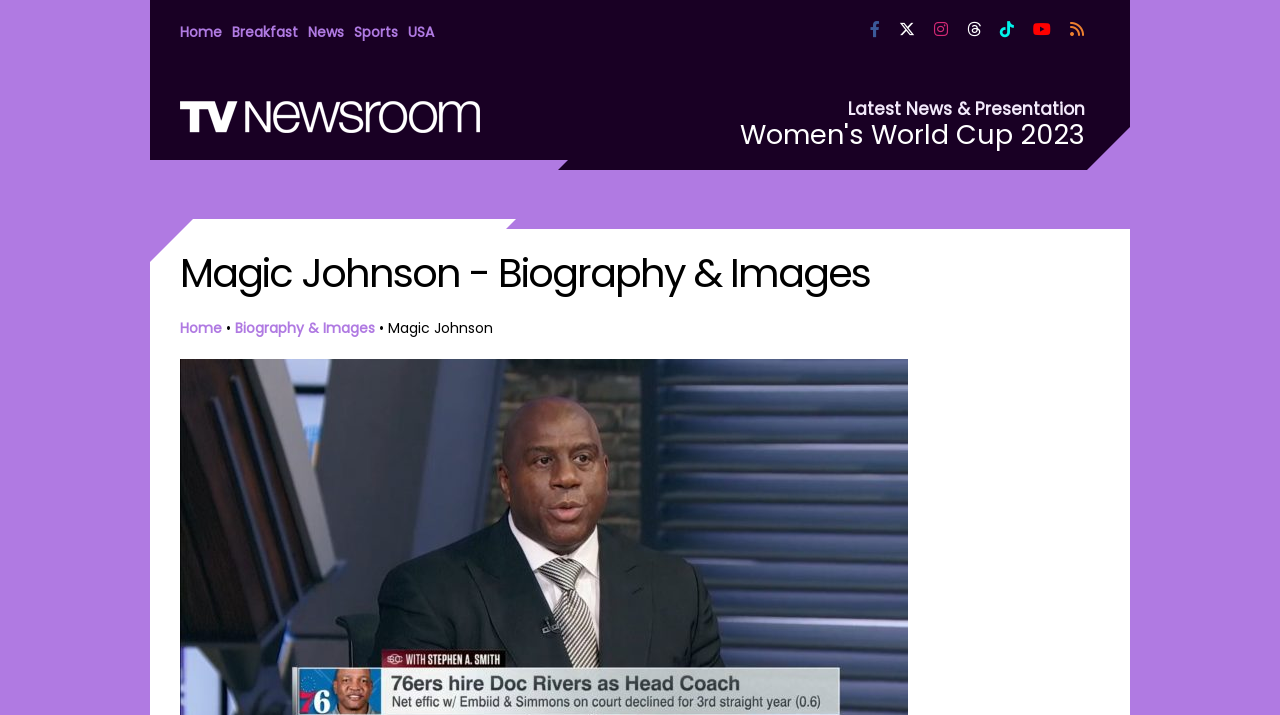Can you find the bounding box coordinates for the element that needs to be clicked to execute this instruction: "read latest news and presentation"? The coordinates should be given as four float numbers between 0 and 1, i.e., [left, top, right, bottom].

[0.662, 0.136, 0.848, 0.169]